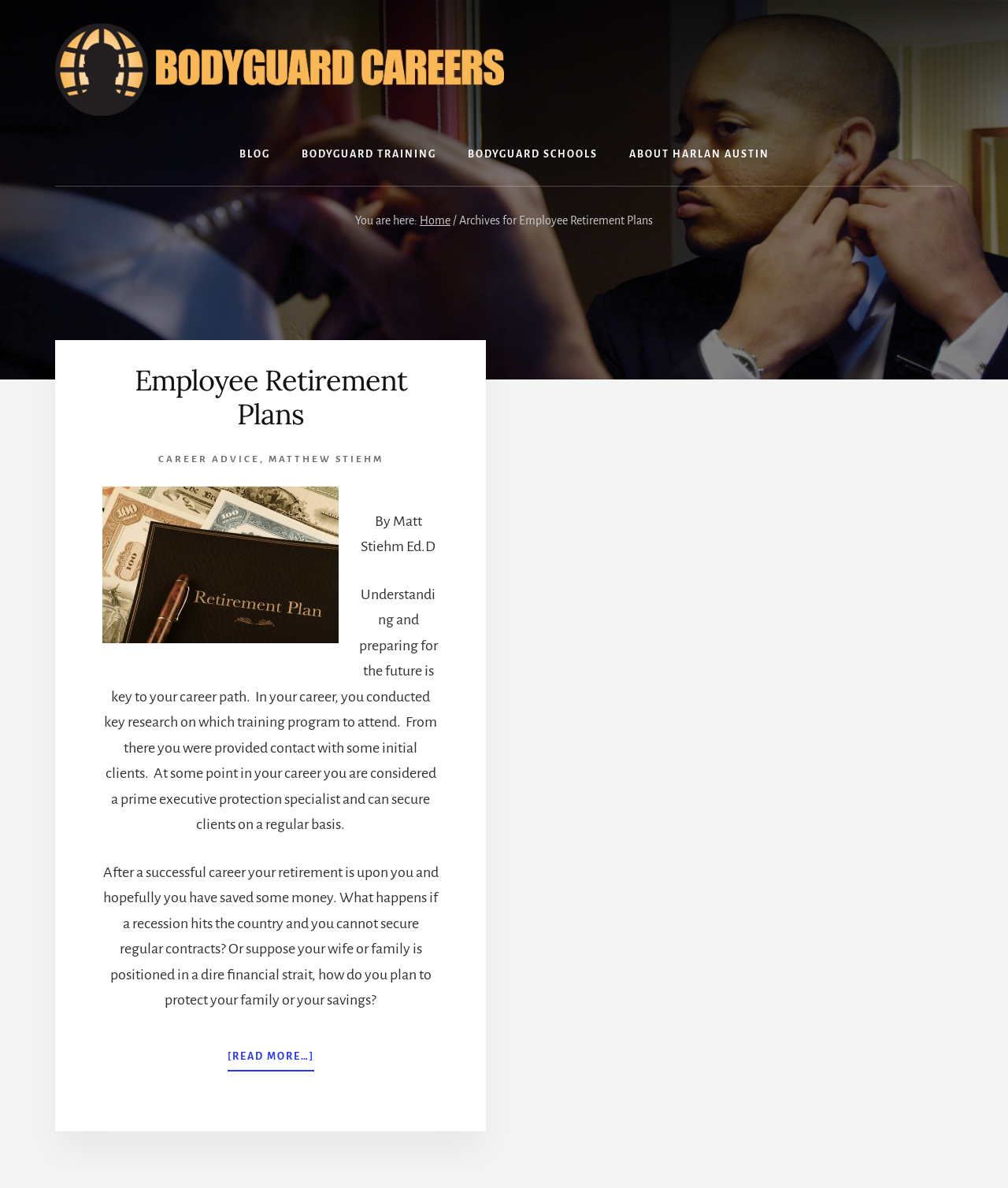Look at the image and answer the question in detail:
What is the category of the current article?

The category of the current article can be found in the breadcrumb section, where it says 'Archives for Employee Retirement Plans'. This indicates that the current article belongs to the category of Employee Retirement Plans.